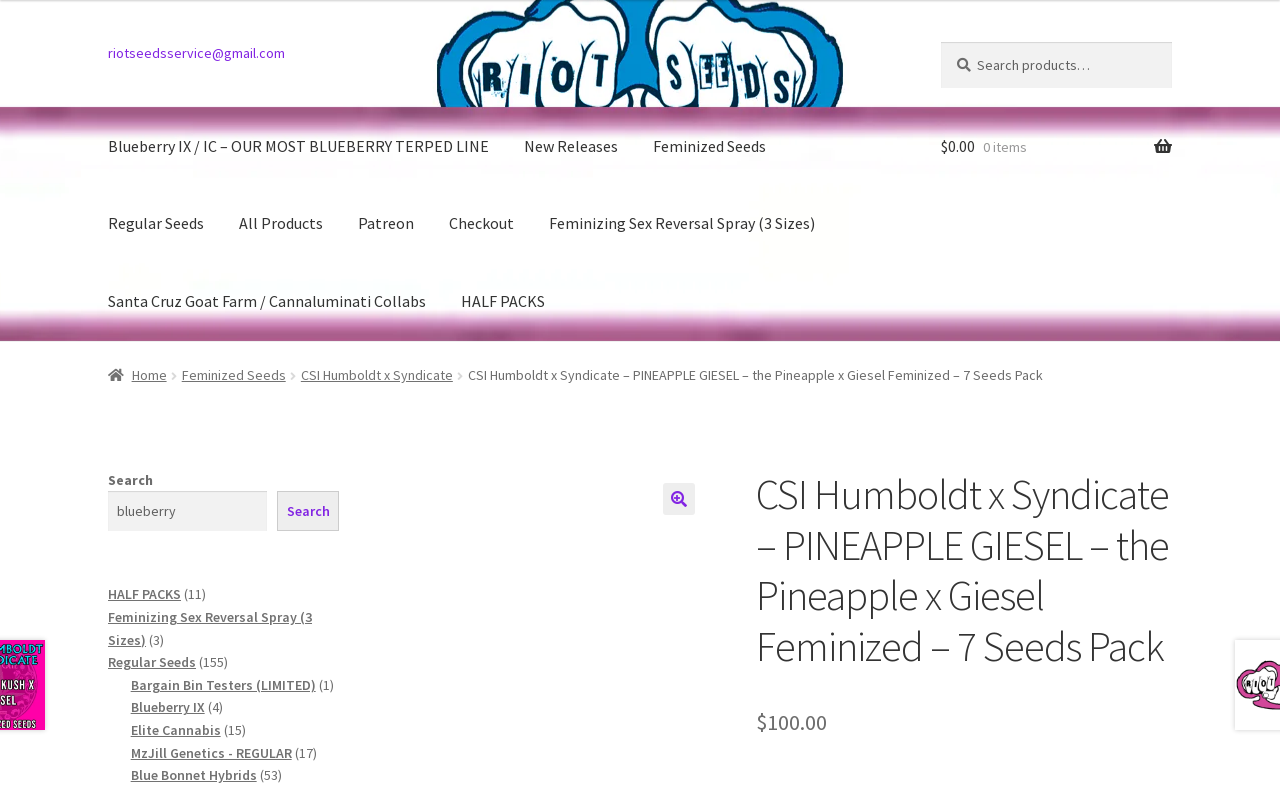Provide the bounding box coordinates of the HTML element described by the text: "parent_node: Search name="s" placeholder="blueberry"".

[0.084, 0.626, 0.208, 0.677]